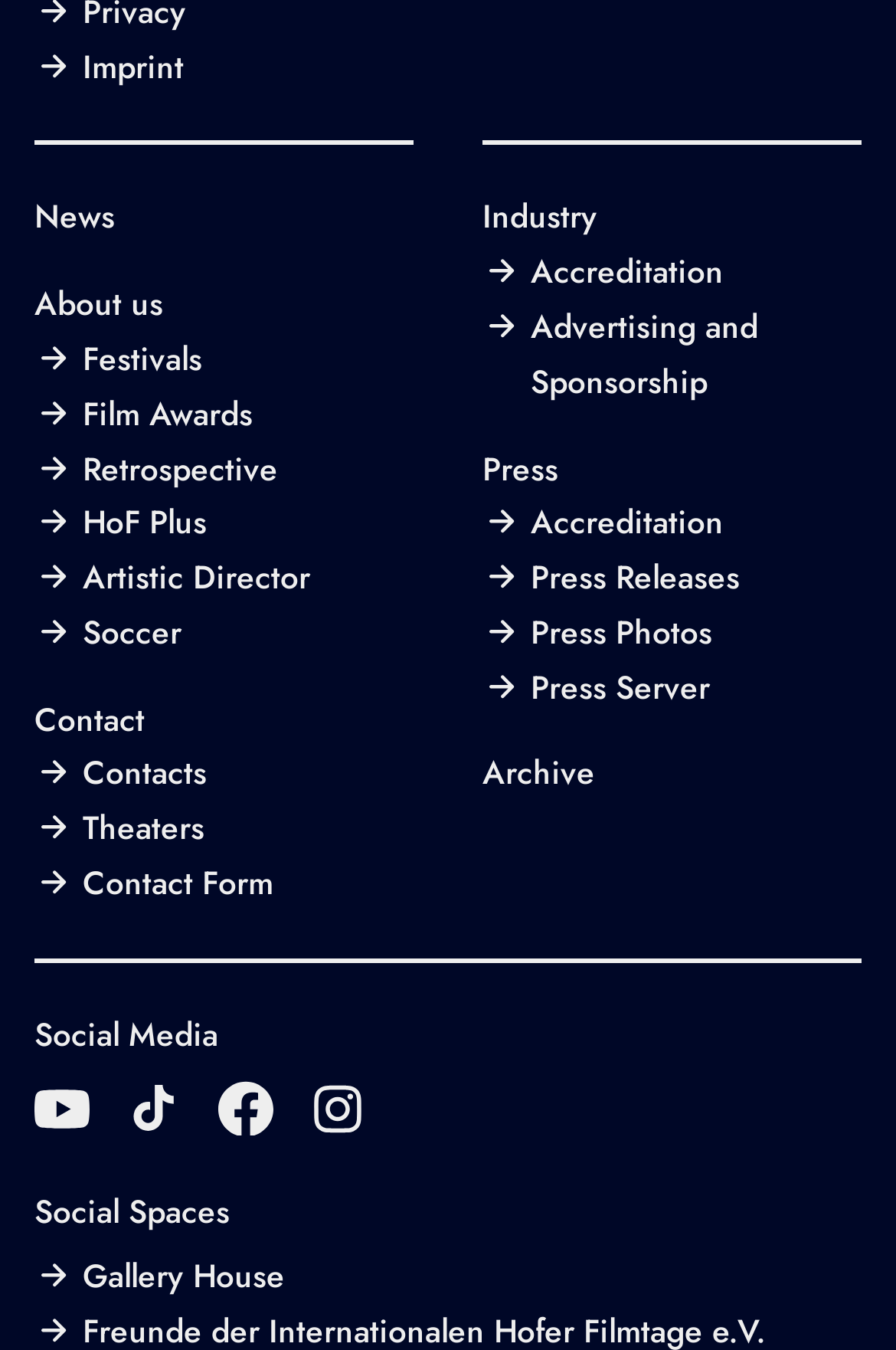Please provide a short answer using a single word or phrase for the question:
How many social media links are there?

4